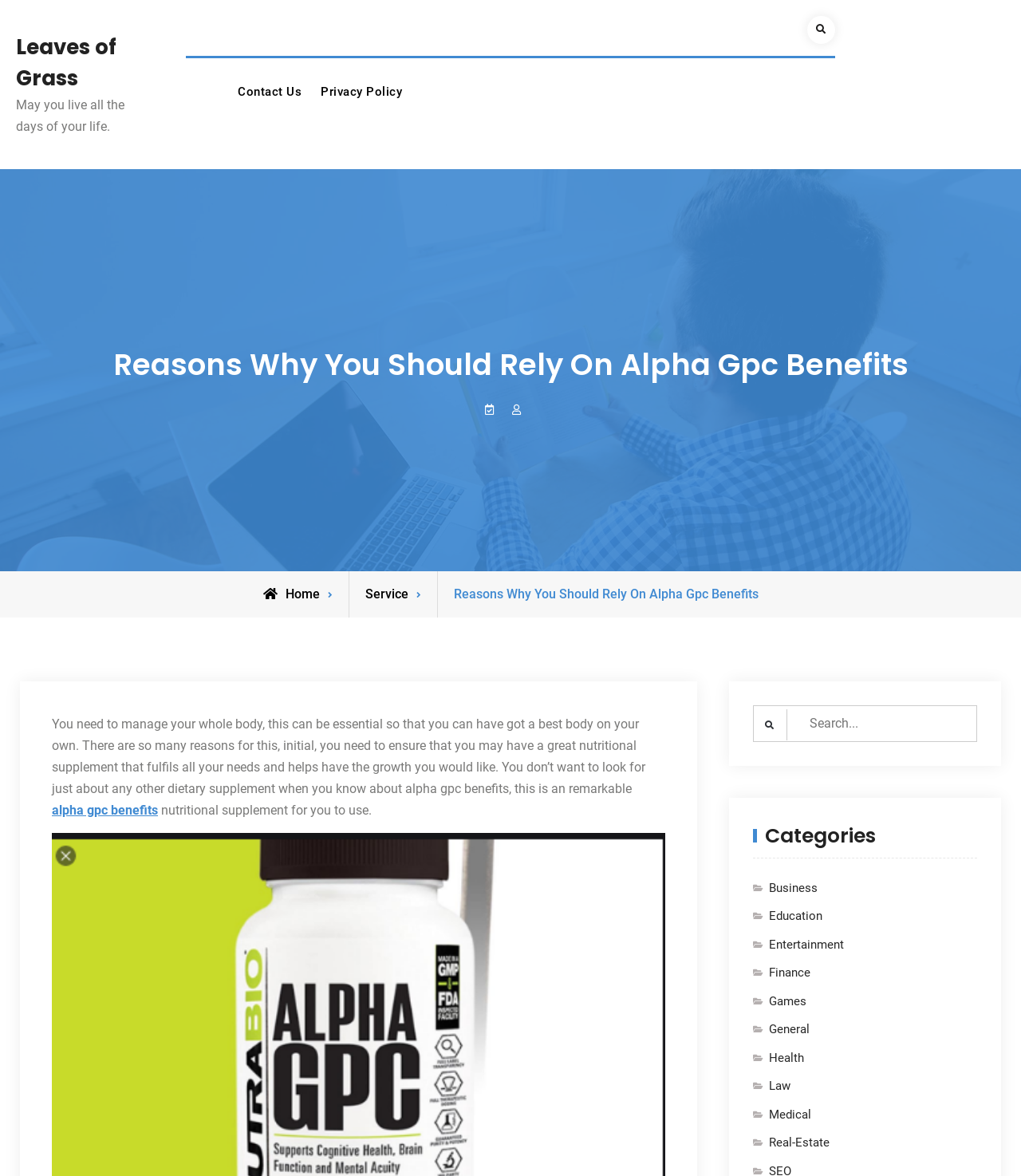Given the element description Menu, specify the bounding box coordinates of the corresponding UI element in the format (top-left x, top-left y, bottom-right x, bottom-right y). All values must be between 0 and 1.

None